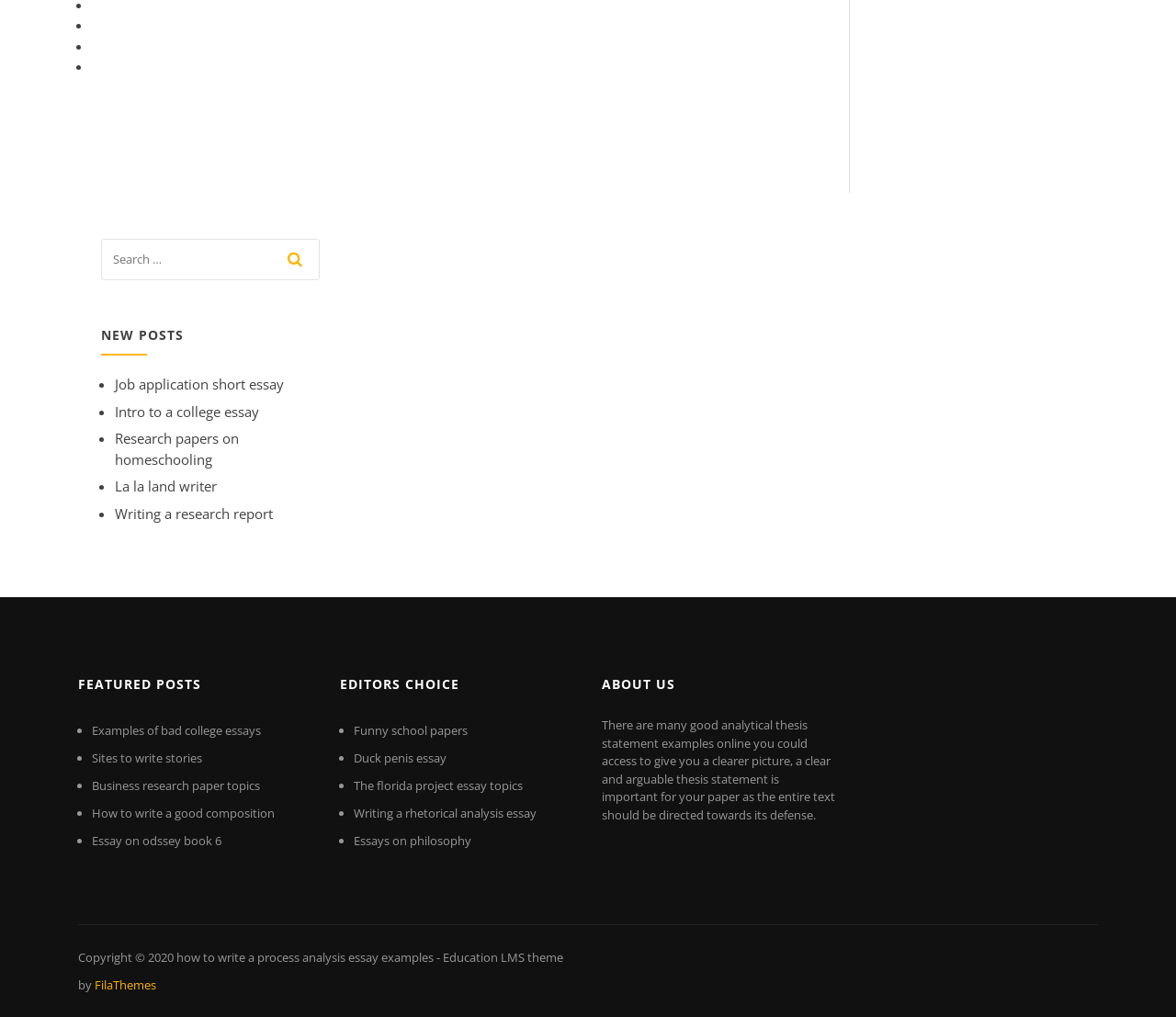Indicate the bounding box coordinates of the clickable region to achieve the following instruction: "learn about the editors choice."

[0.289, 0.655, 0.488, 0.691]